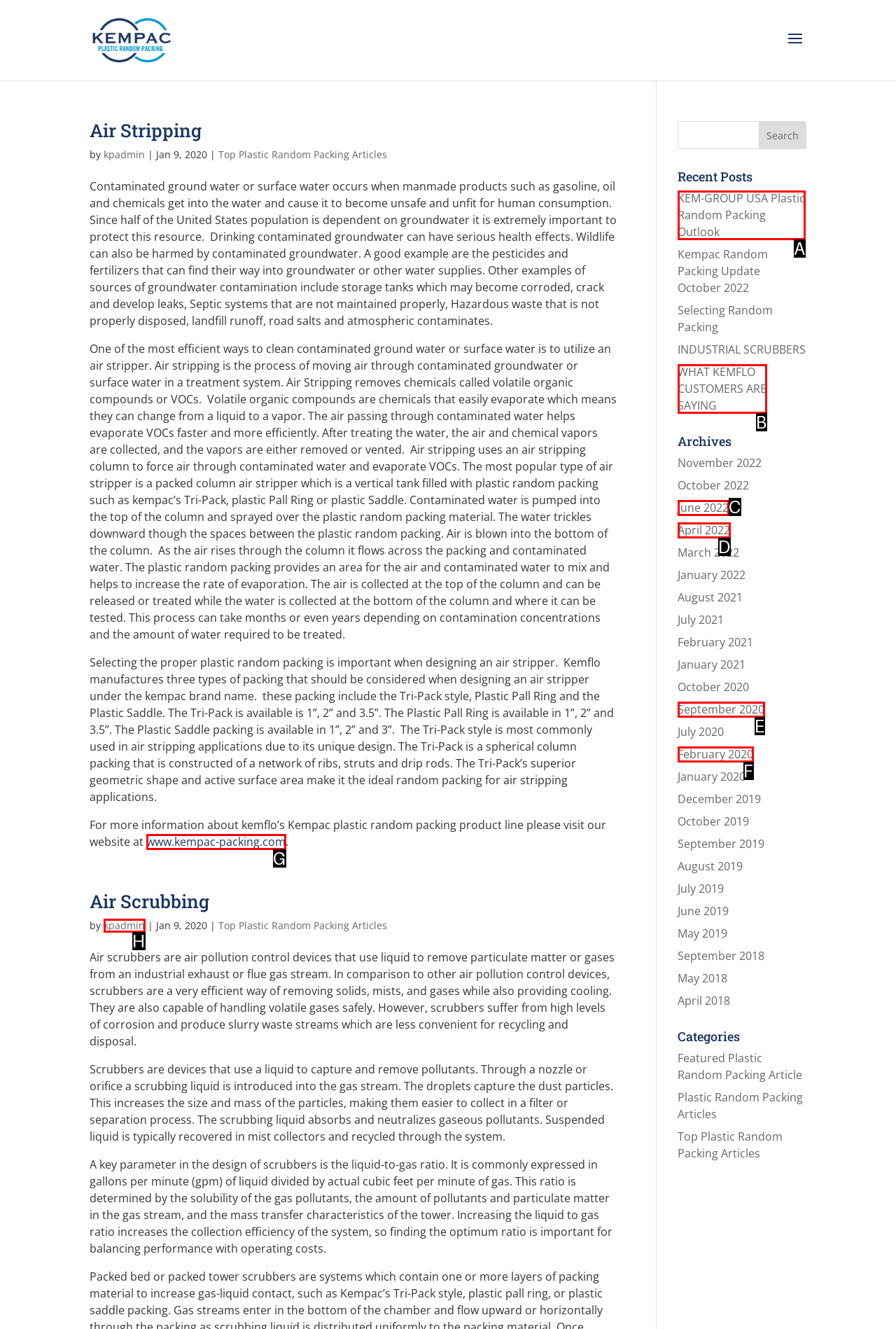Select the option that matches this description: www.kempac-packing.com
Answer by giving the letter of the chosen option.

G